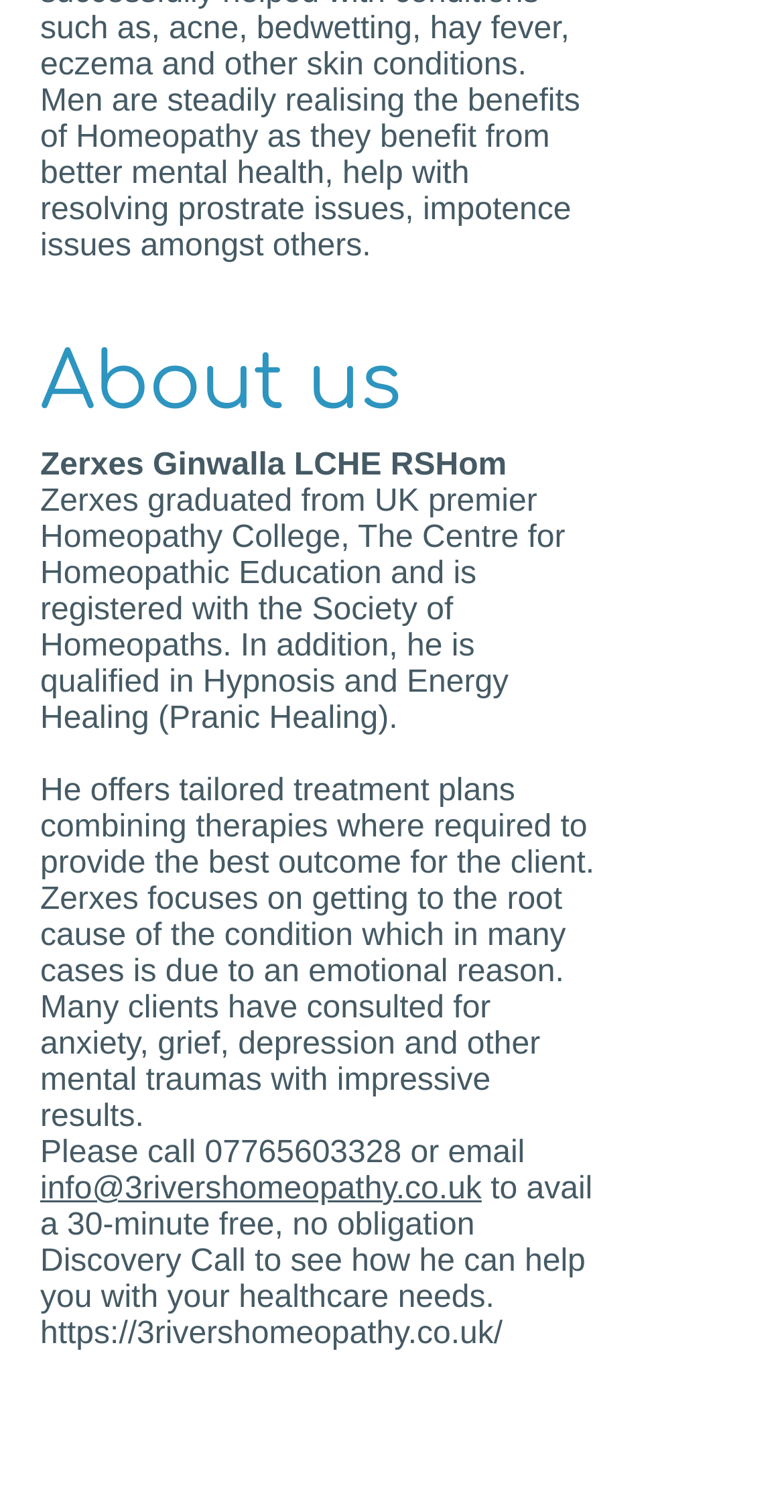Please provide a brief answer to the question using only one word or phrase: 
What is the duration of the free Discovery Call?

30 minutes